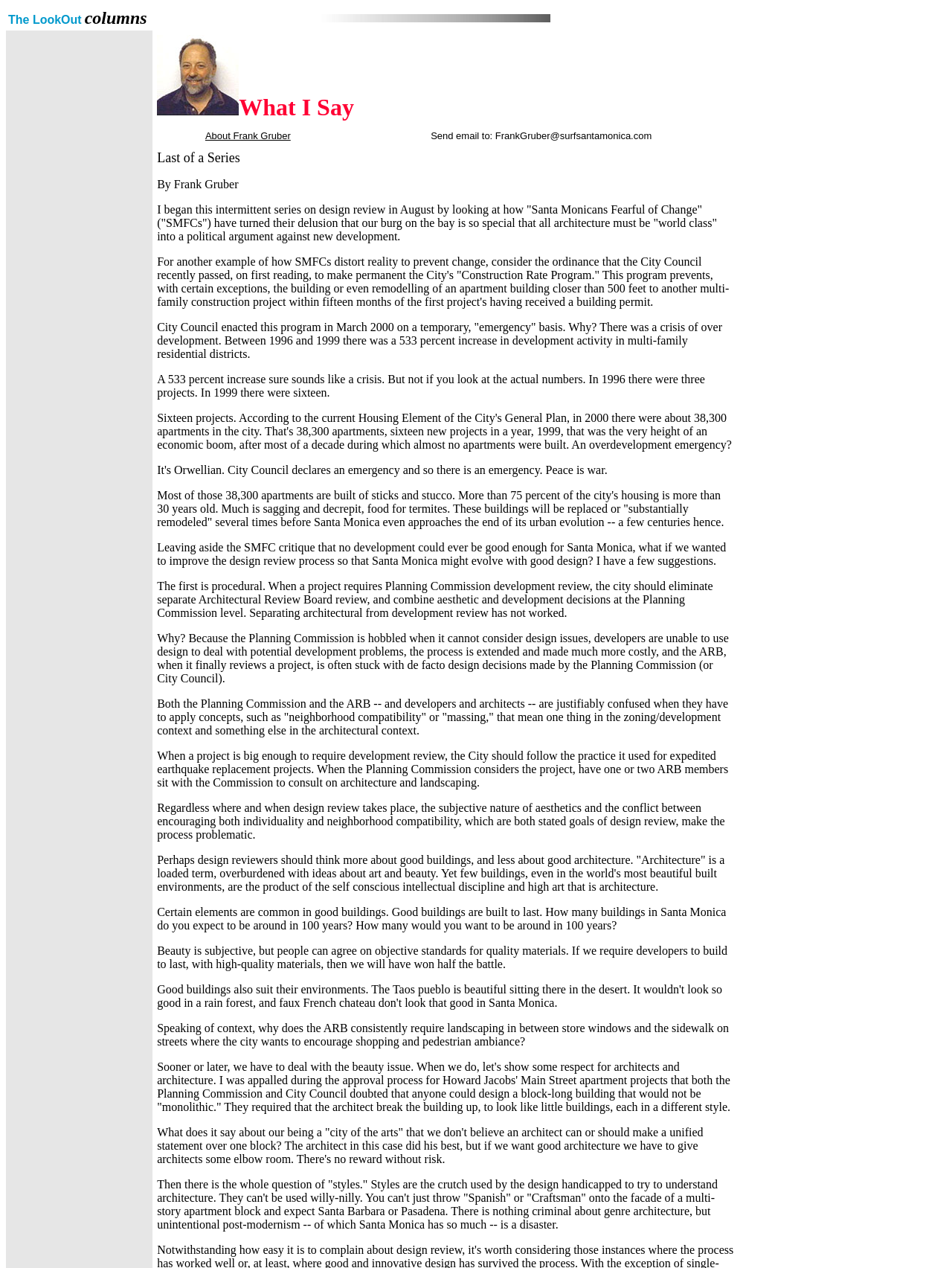Articulate a detailed summary of the webpage's content and design.

The webpage is about Frank Gruber, an architect, planner, and designer. At the top, there is a table with two columns. The first column contains the text "The LookOut columns" and takes up about a third of the table's width. The second column is wider and contains an image. 

Below the table, there is another table with three rows. The first row contains a cell with the text "What I Say" and a link with an image to the right of the text. The link's image is positioned slightly above the text. 

The second row contains two cells. The first cell has the text "About Frank Gruber" and a link with the same text. The second cell contains the email address "FrankGruber@surfsantamonica.com" with the instruction to send an email. 

There are two images on the page, one in the top table and another in the link in the second row. The overall structure of the page is divided into sections, with the top section containing a table with an image, and the lower section containing another table with text and links.